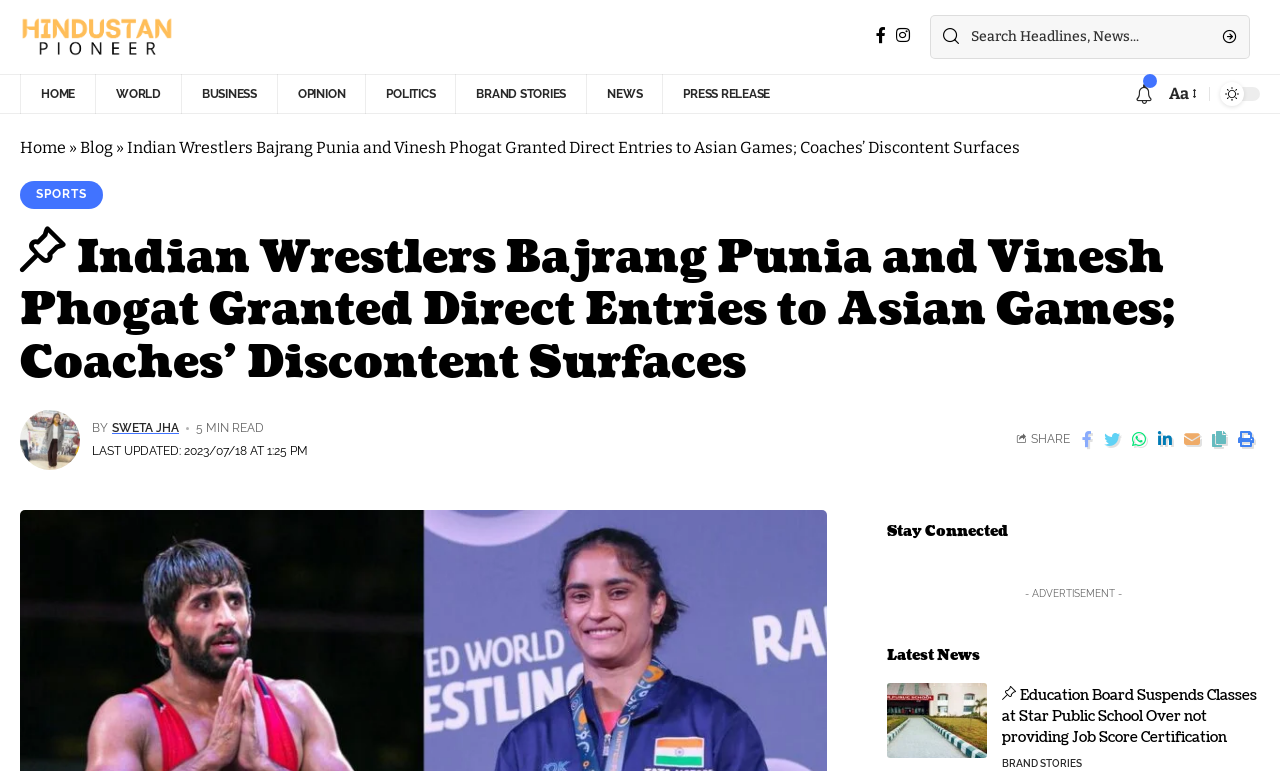Determine the bounding box coordinates of the region that needs to be clicked to achieve the task: "Discover 'Furano'".

None